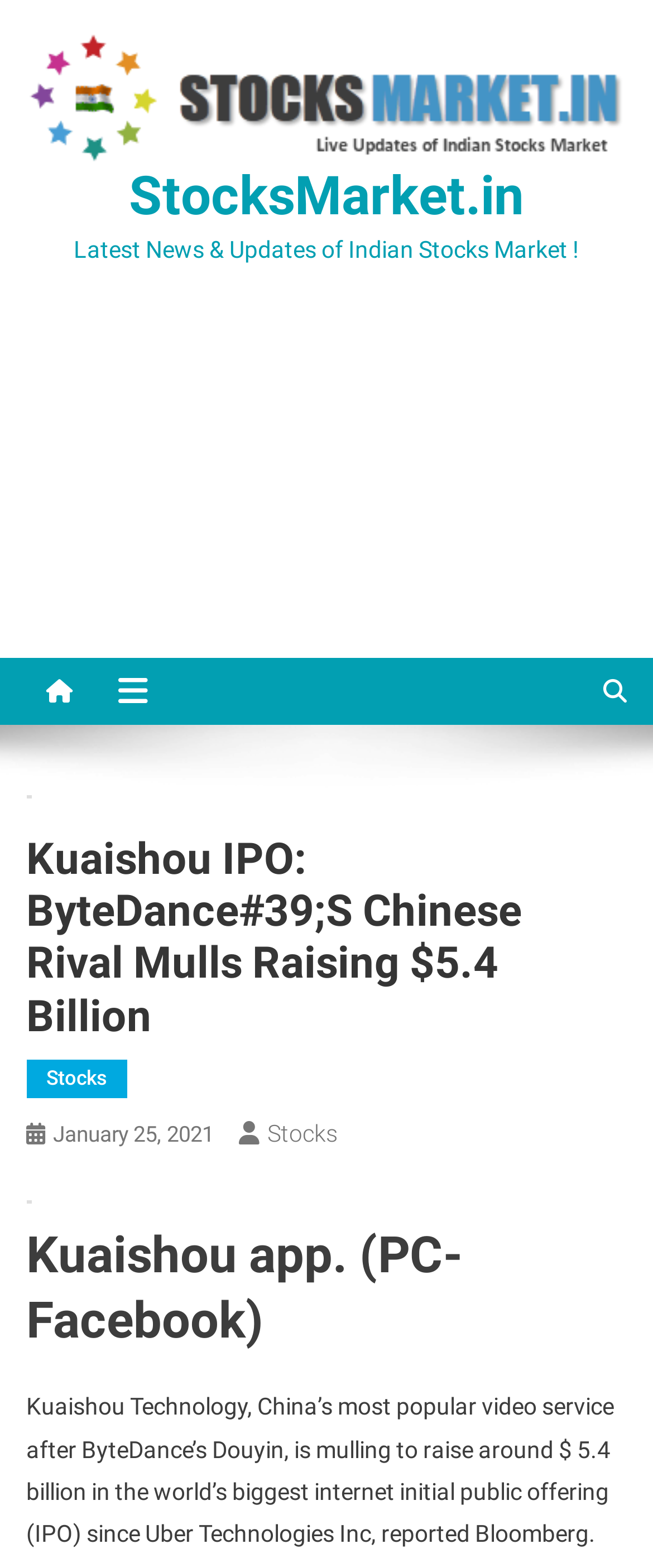Create an in-depth description of the webpage, covering main sections.

The webpage is about Kuaishou's initial public offering (IPO) and its plan to raise $5.4 billion. At the top left corner, there is a link to skip to the content. Next to it, there is a link to the website "StocksMarket.in" with an accompanying image of the website's logo. Below these elements, there is a static text stating "Latest News & Updates of Indian Stocks Market!".

On the top right corner, there are three links with icons, representing different social media platforms. Below these icons, there is an iframe for an advertisement.

The main content of the webpage is divided into sections. The first section has a heading that reads "Kuaishou IPO: ByteDance's Chinese Rival Mulls Raising $5.4 Billion". Below the heading, there are two links, one to "Stocks" and another to the date "January 25, 2021". 

The next section has an image of the Kuaishou app, followed by a heading with the same text as the image. Below the heading, there is a static text that provides more information about Kuaishou's IPO plan, stating that it is China's most popular video service and is planning to raise $5.4 billion in the world's biggest internet initial public offering (IPO) since Uber Technologies Inc, as reported by Bloomberg.